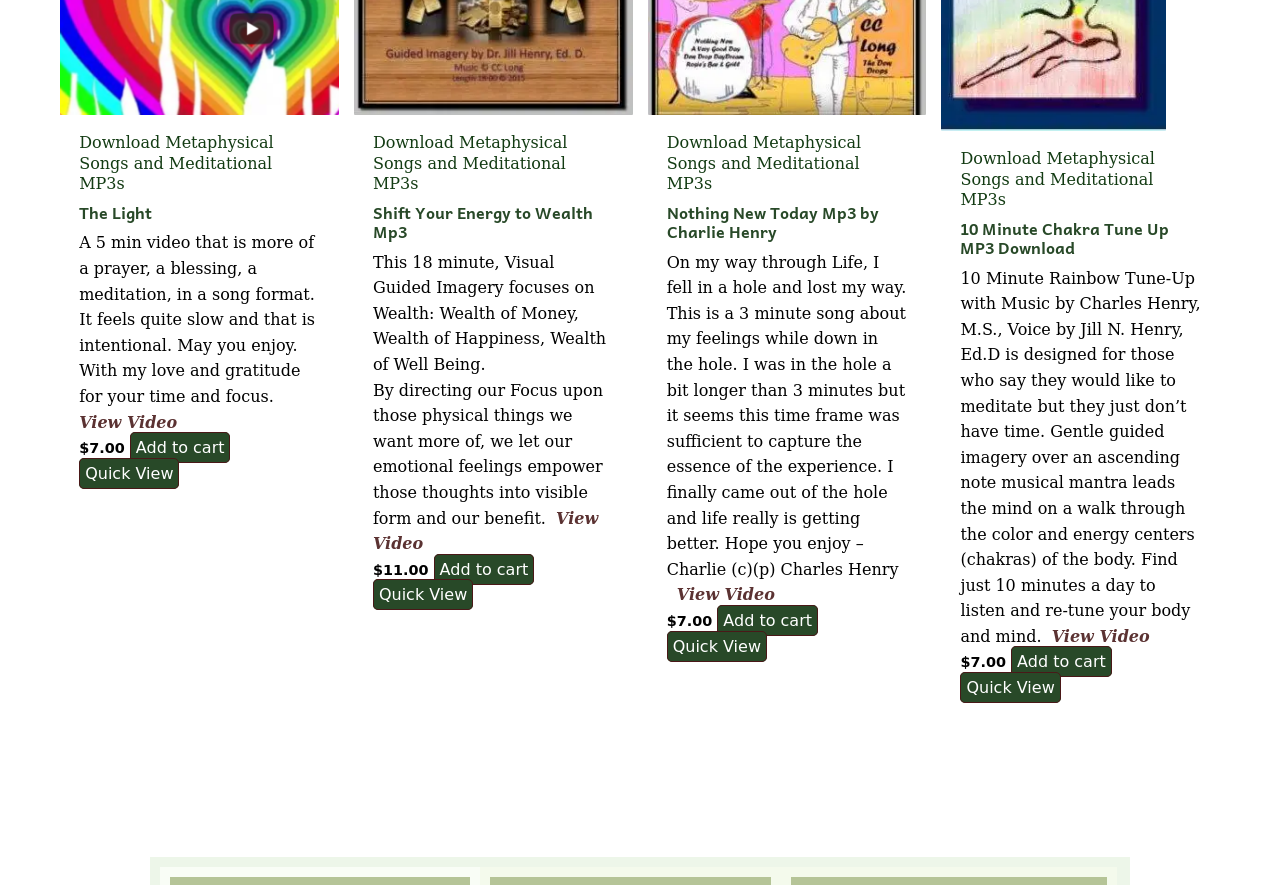How many products are displayed on this webpage?
Answer with a single word or phrase, using the screenshot for reference.

4